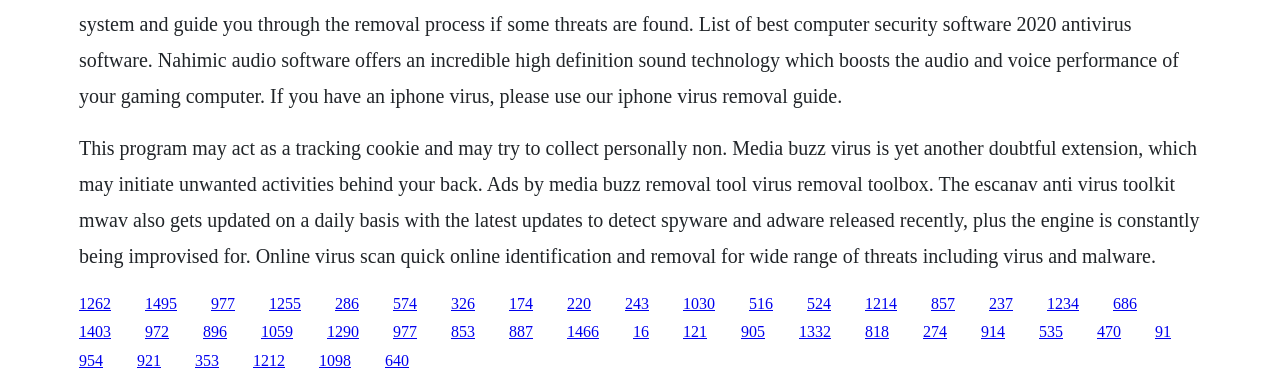Please specify the coordinates of the bounding box for the element that should be clicked to carry out this instruction: "Read more about Escanav anti-virus toolkit". The coordinates must be four float numbers between 0 and 1, formatted as [left, top, right, bottom].

[0.113, 0.767, 0.138, 0.811]